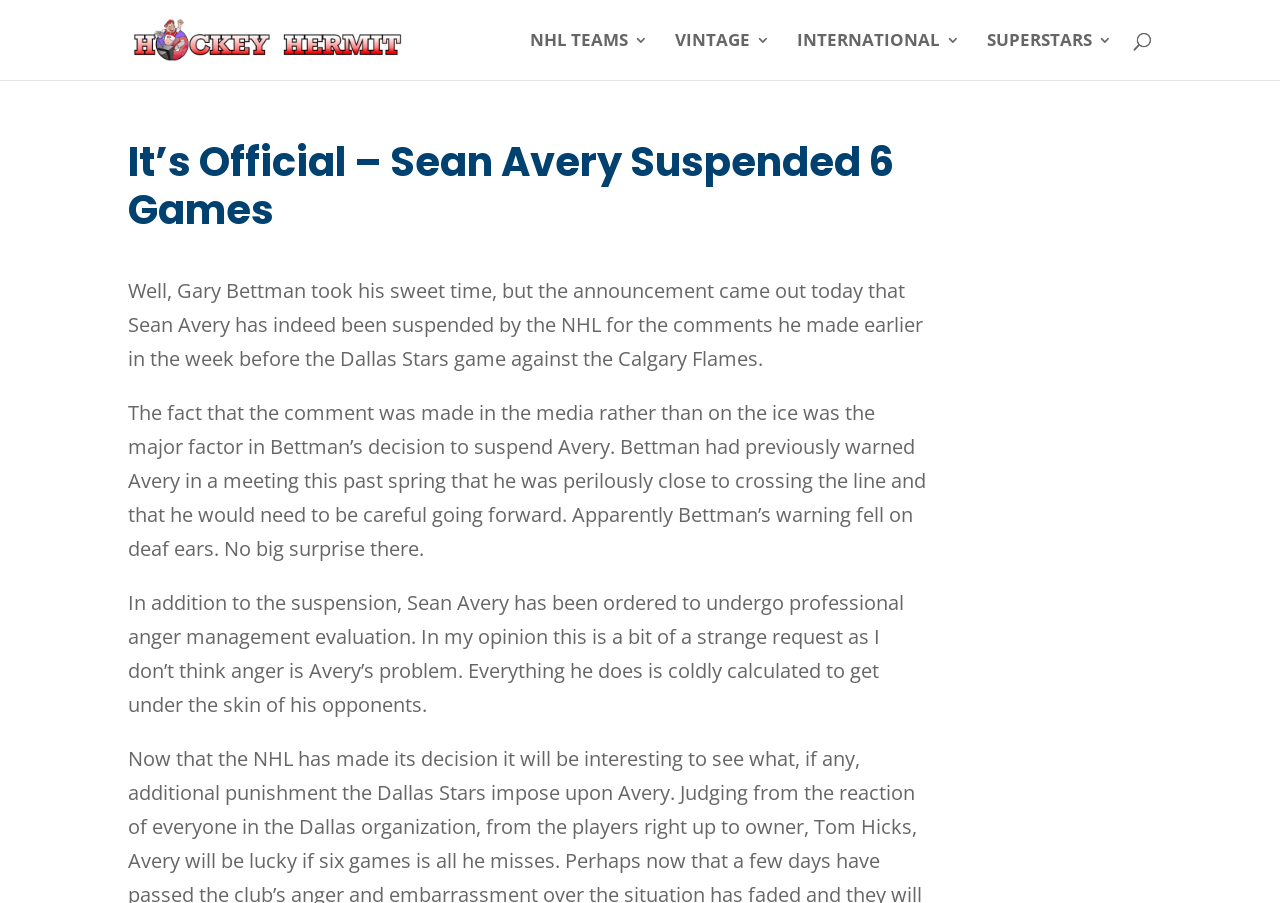Identify the headline of the webpage and generate its text content.

It’s Official – Sean Avery Suspended 6 Games